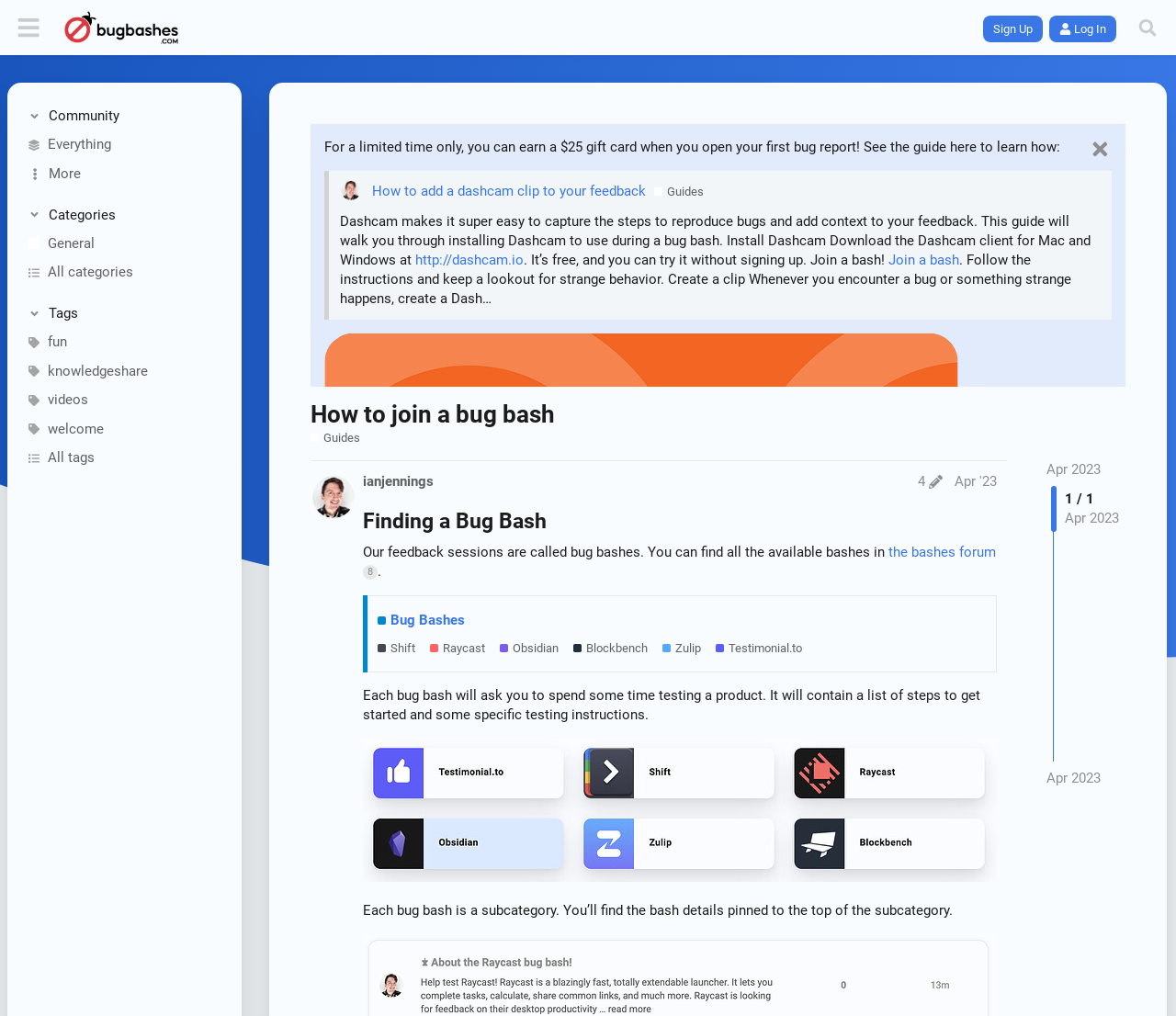Find the bounding box coordinates of the element's region that should be clicked in order to follow the given instruction: "Click on the 'Home' link". The coordinates should consist of four float numbers between 0 and 1, i.e., [left, top, right, bottom].

None